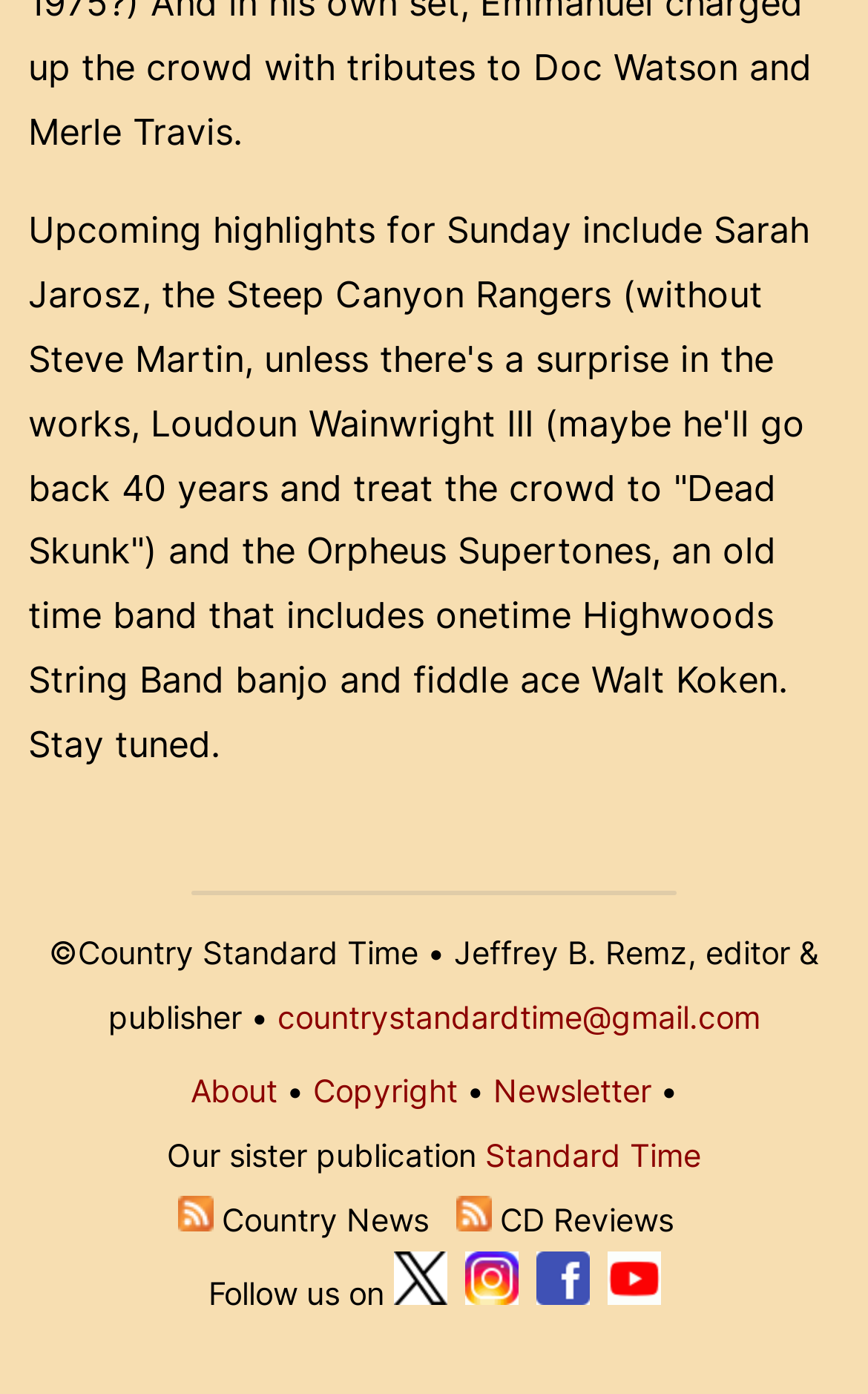Could you locate the bounding box coordinates for the section that should be clicked to accomplish this task: "Subscribe to Country Music News".

[0.204, 0.86, 0.245, 0.887]